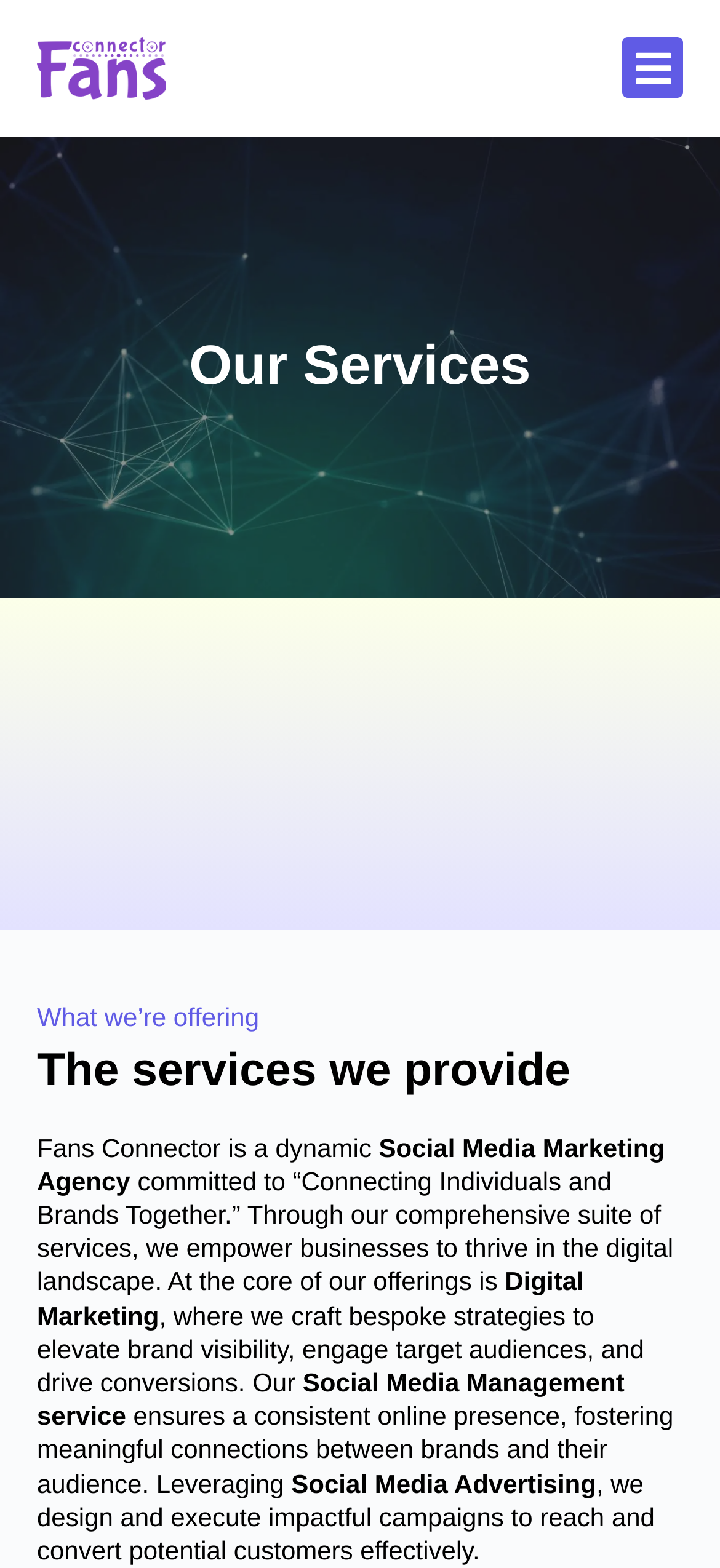Find the bounding box coordinates of the element I should click to carry out the following instruction: "Explore GFX Services".

[0.359, 0.469, 0.641, 0.505]